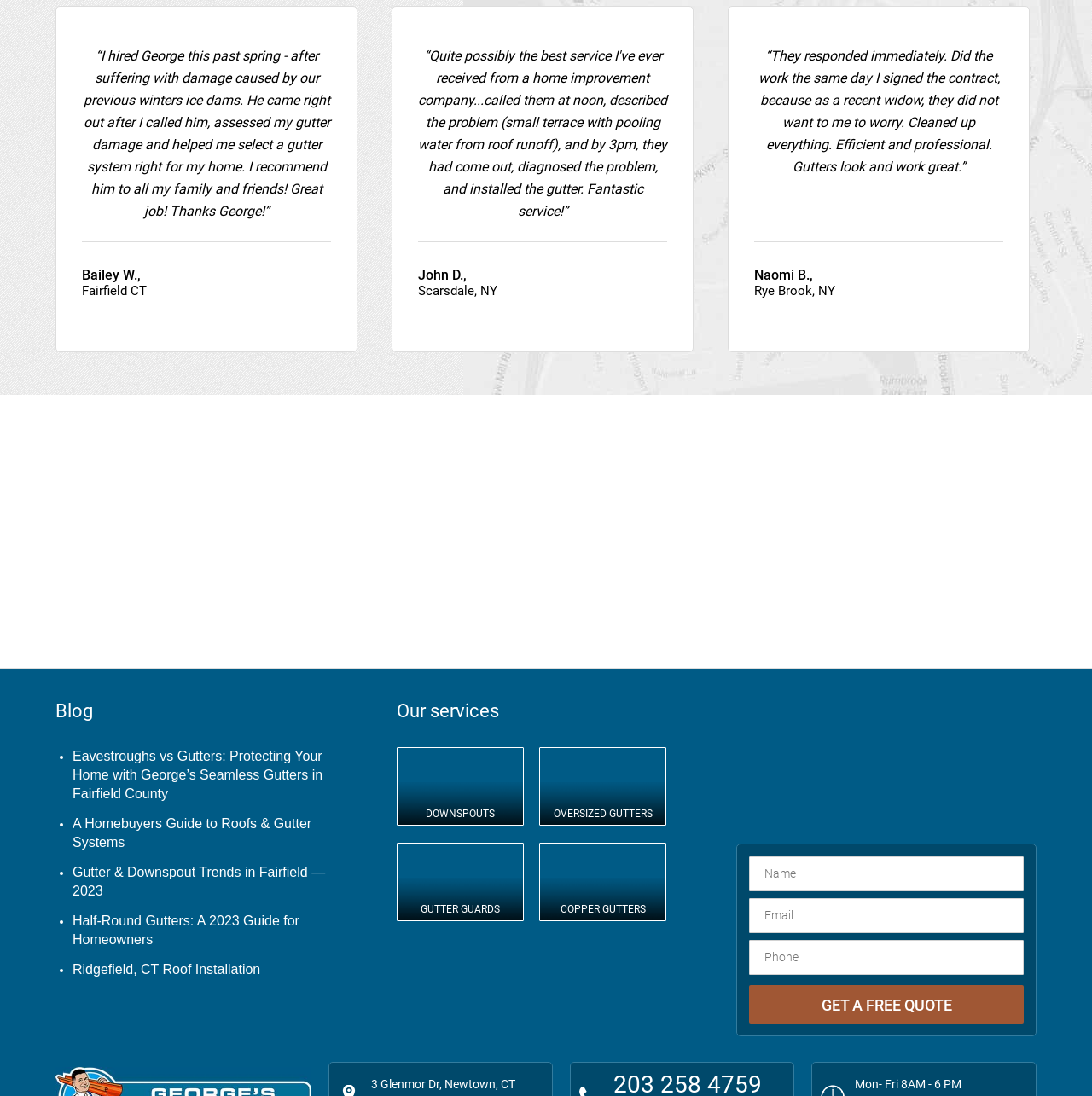Answer the following in one word or a short phrase: 
What is the business hour of the company?

Mon- Fri 8AM - 6 PM